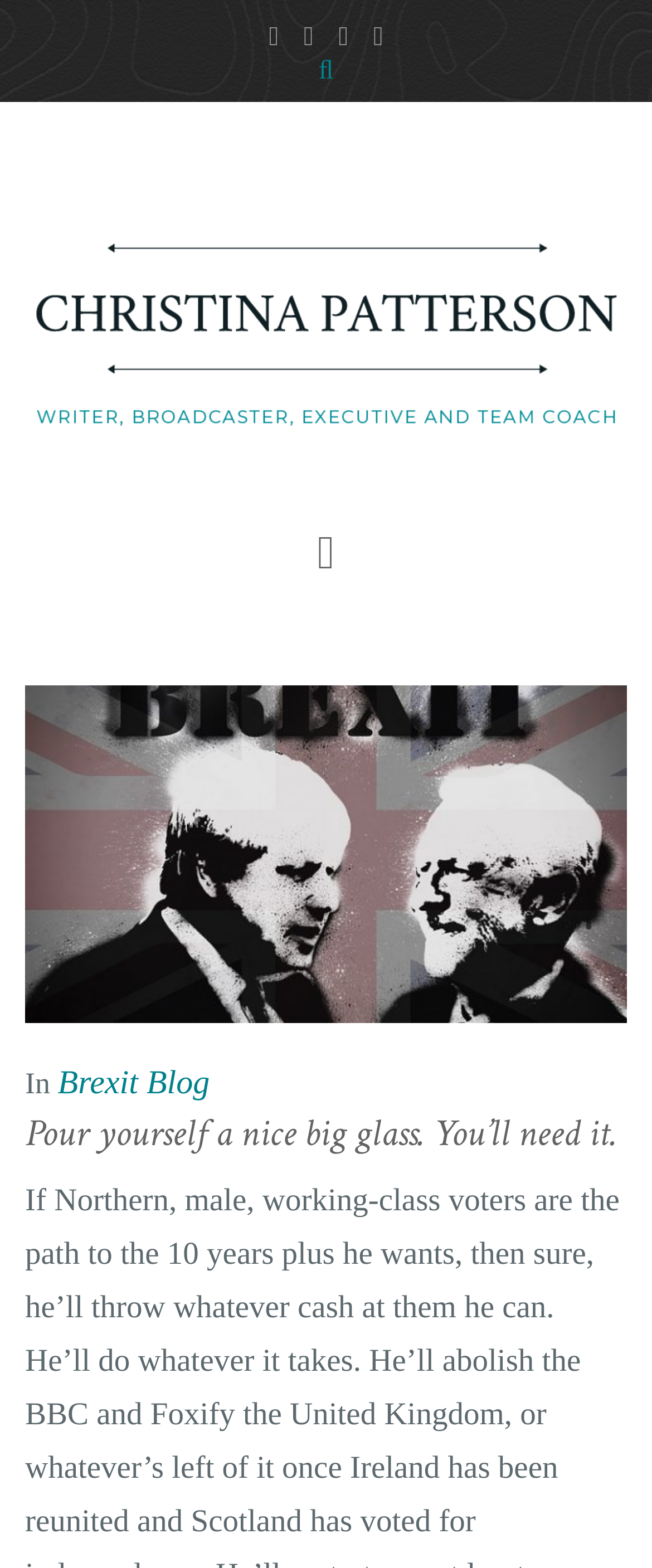How many social media links are available?
Please answer the question as detailed as possible.

I counted the number of social media links available at the top of the webpage, which are represented by icons, and found 5 links.